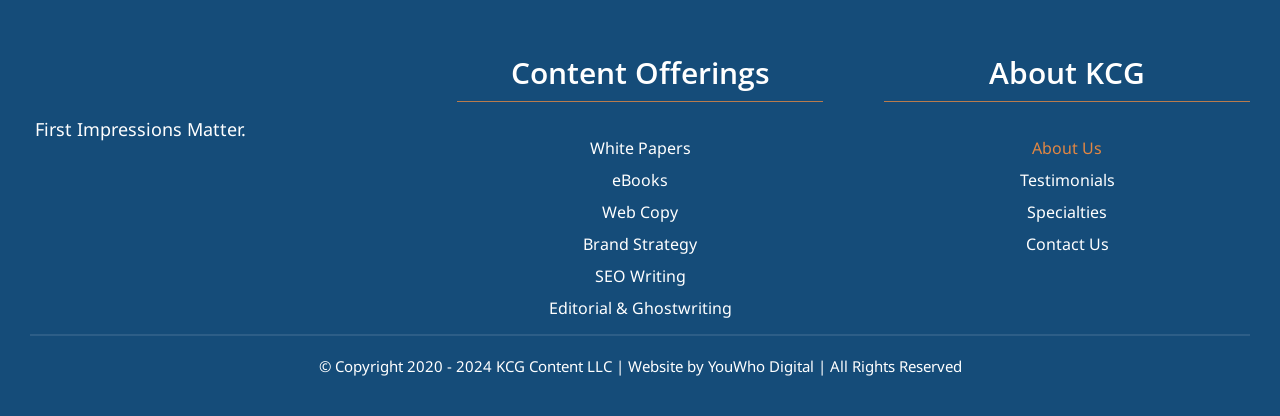Determine the bounding box coordinates of the region to click in order to accomplish the following instruction: "Read the 'My SEO Consulting Pricing' section". Provide the coordinates as four float numbers between 0 and 1, specifically [left, top, right, bottom].

None